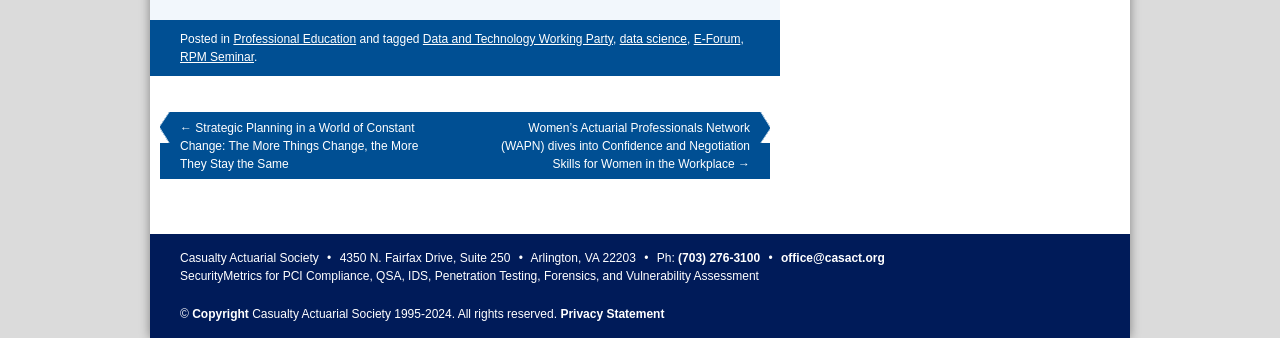Provide the bounding box coordinates of the HTML element described by the text: "Data and Technology Working Party".

[0.33, 0.094, 0.479, 0.135]